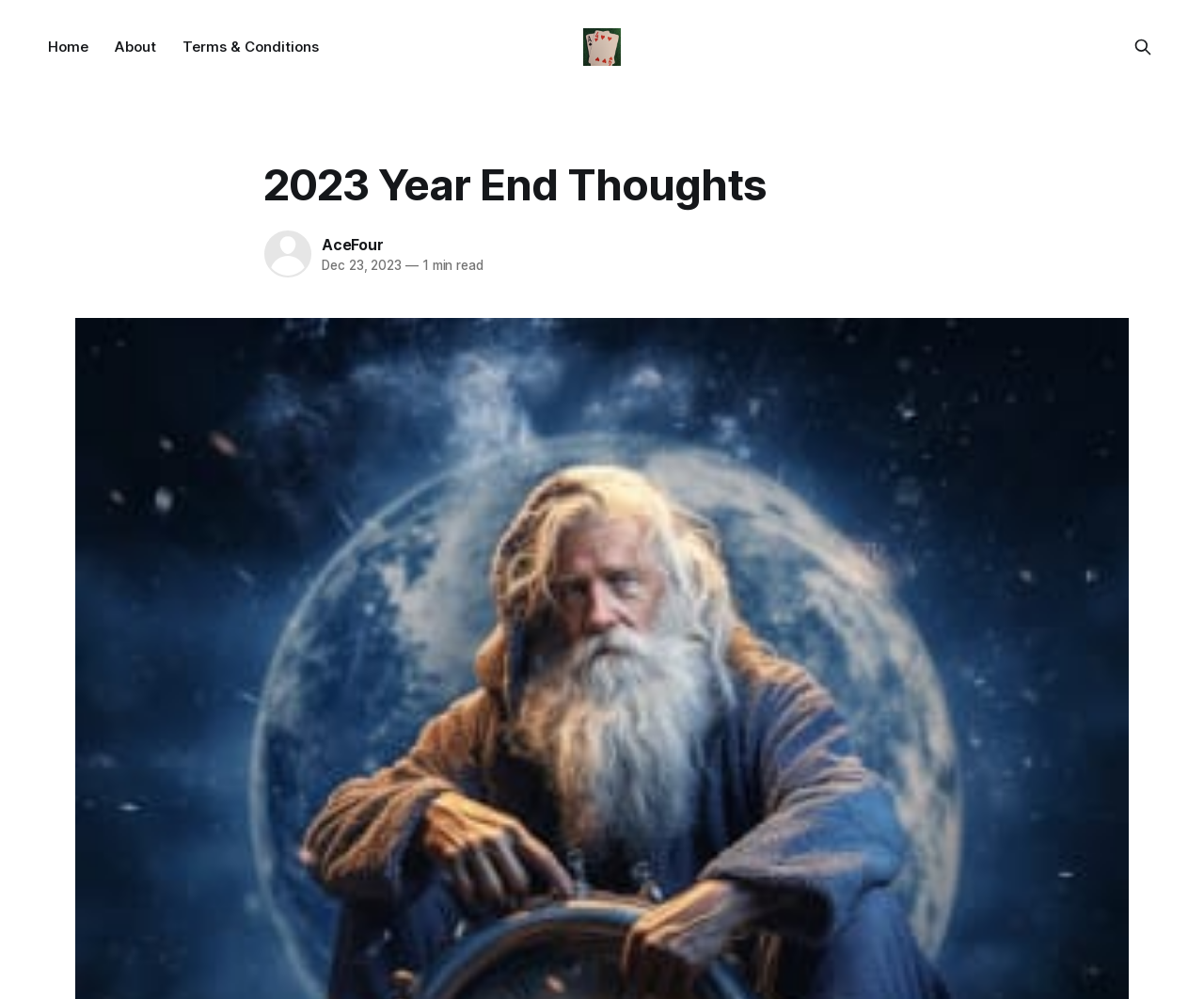Identify the primary heading of the webpage and provide its text.

2023 Year End Thoughts